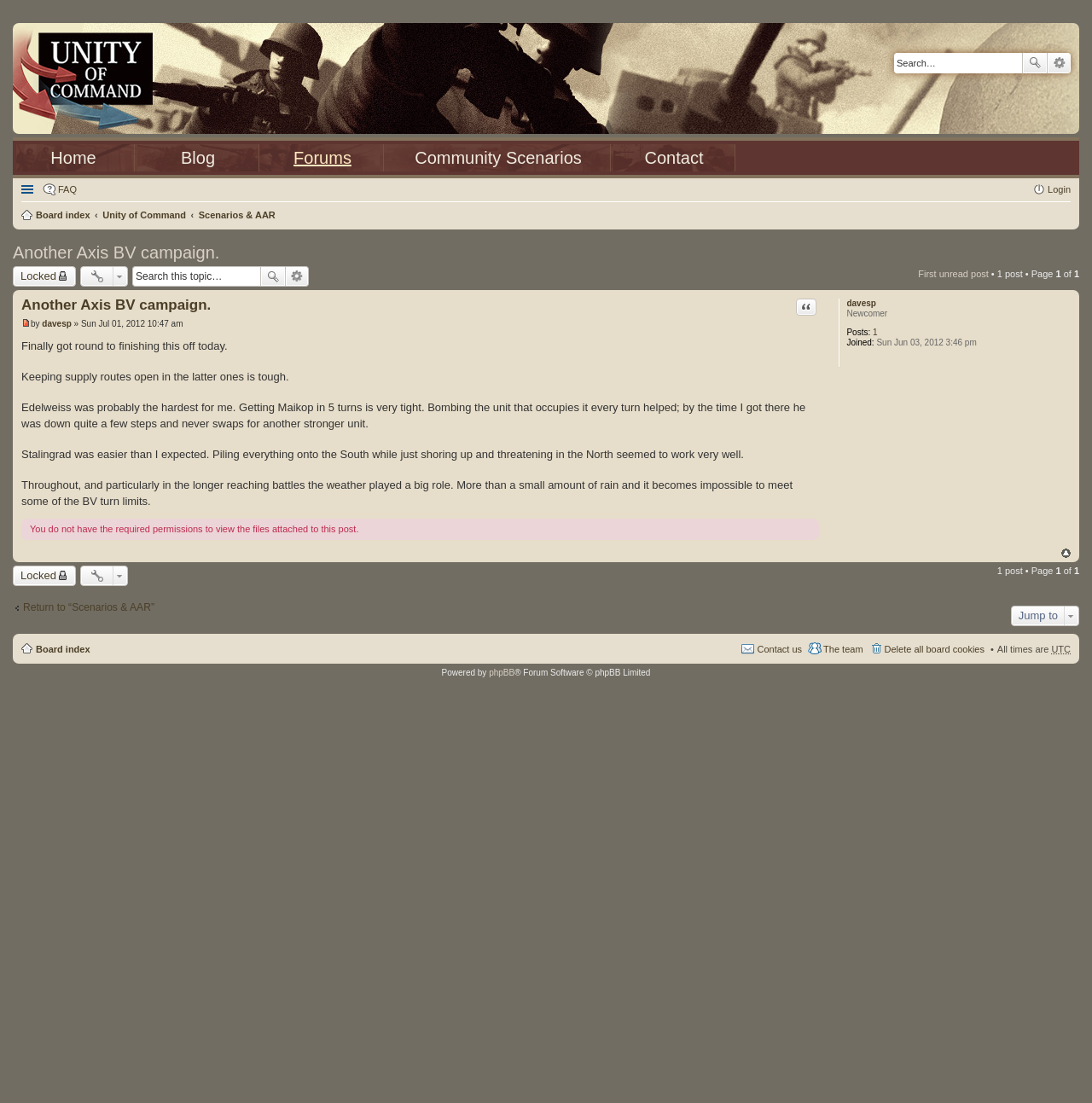Show me the bounding box coordinates of the clickable region to achieve the task as per the instruction: "Search for keywords".

[0.819, 0.048, 0.936, 0.067]